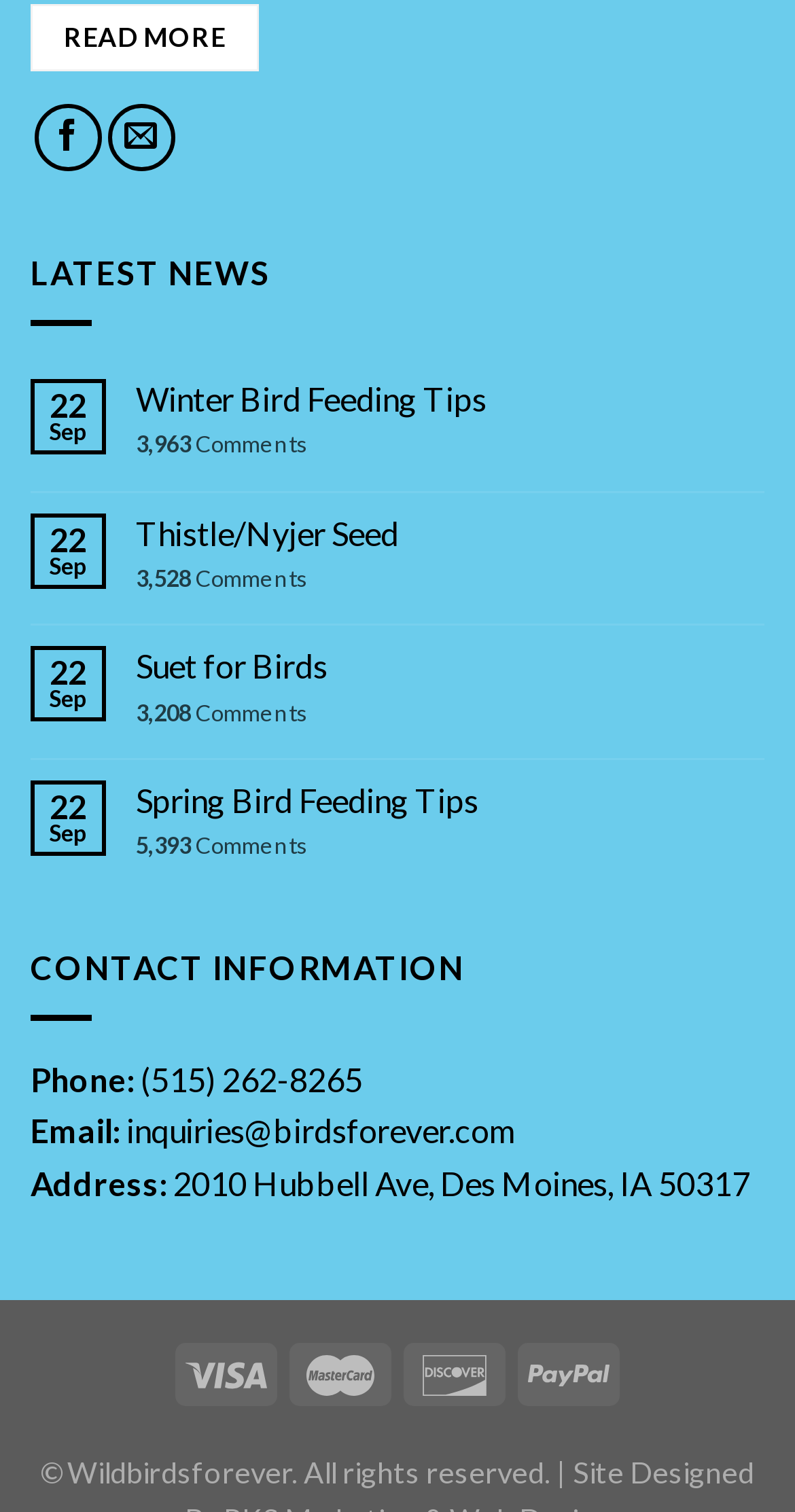Please respond to the question using a single word or phrase:
How many images are at the bottom of the webpage?

4